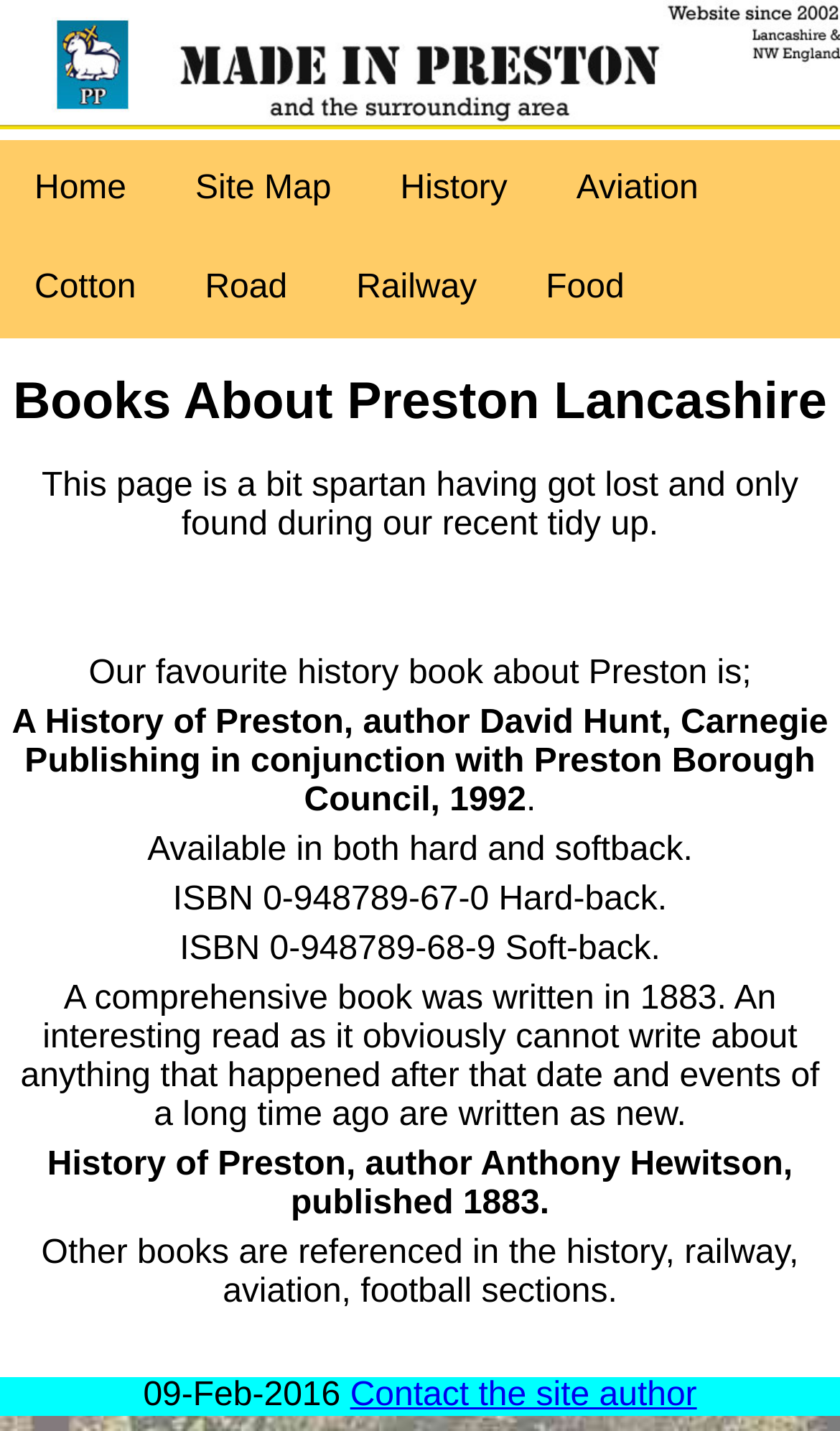Pinpoint the bounding box coordinates of the clickable area needed to execute the instruction: "Click the History button". The coordinates should be specified as four float numbers between 0 and 1, i.e., [left, top, right, bottom].

[0.435, 0.098, 0.645, 0.167]